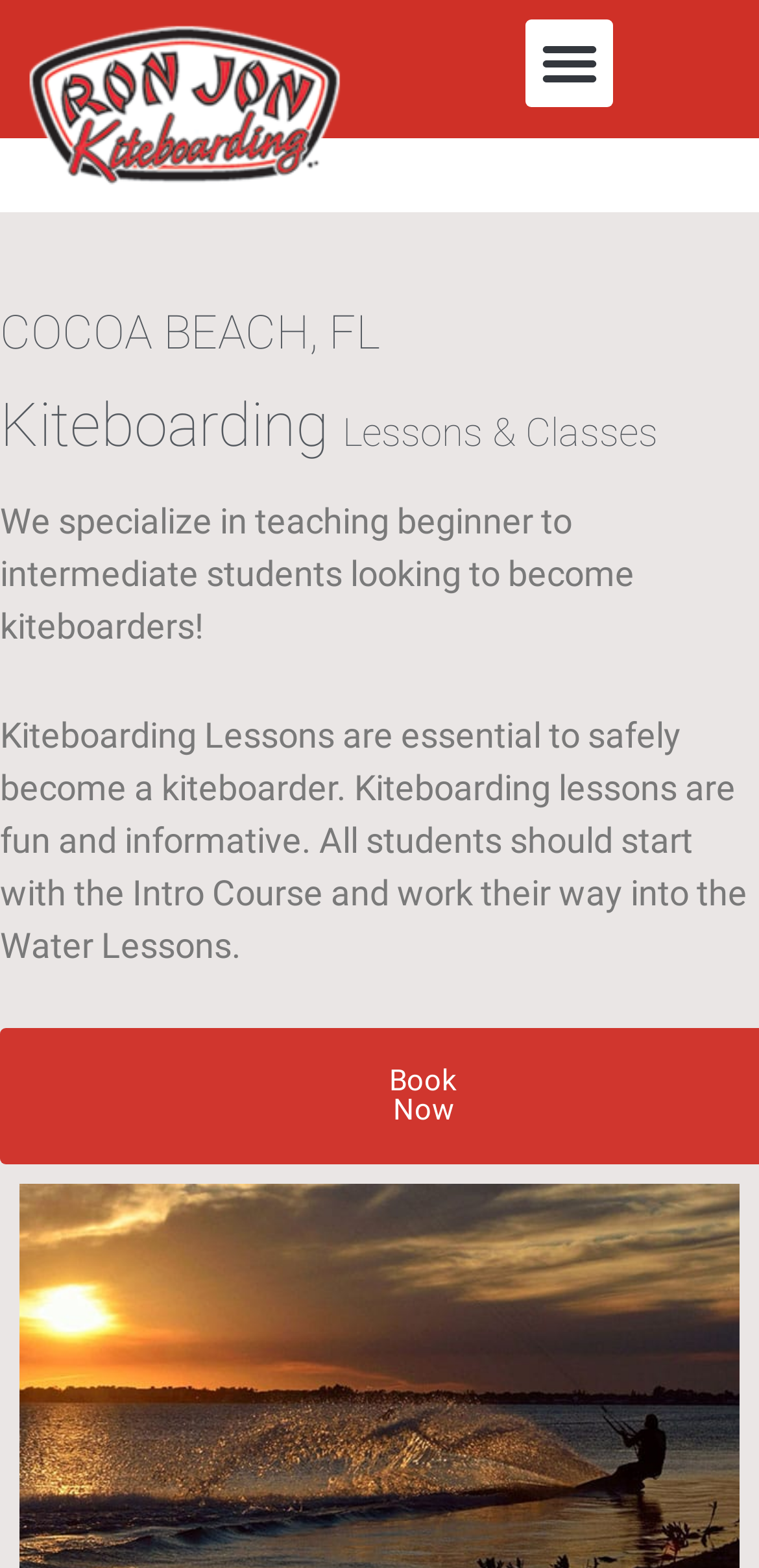What is the location of the kiteboarding lessons?
Using the image, give a concise answer in the form of a single word or short phrase.

COCOA BEACH, FL